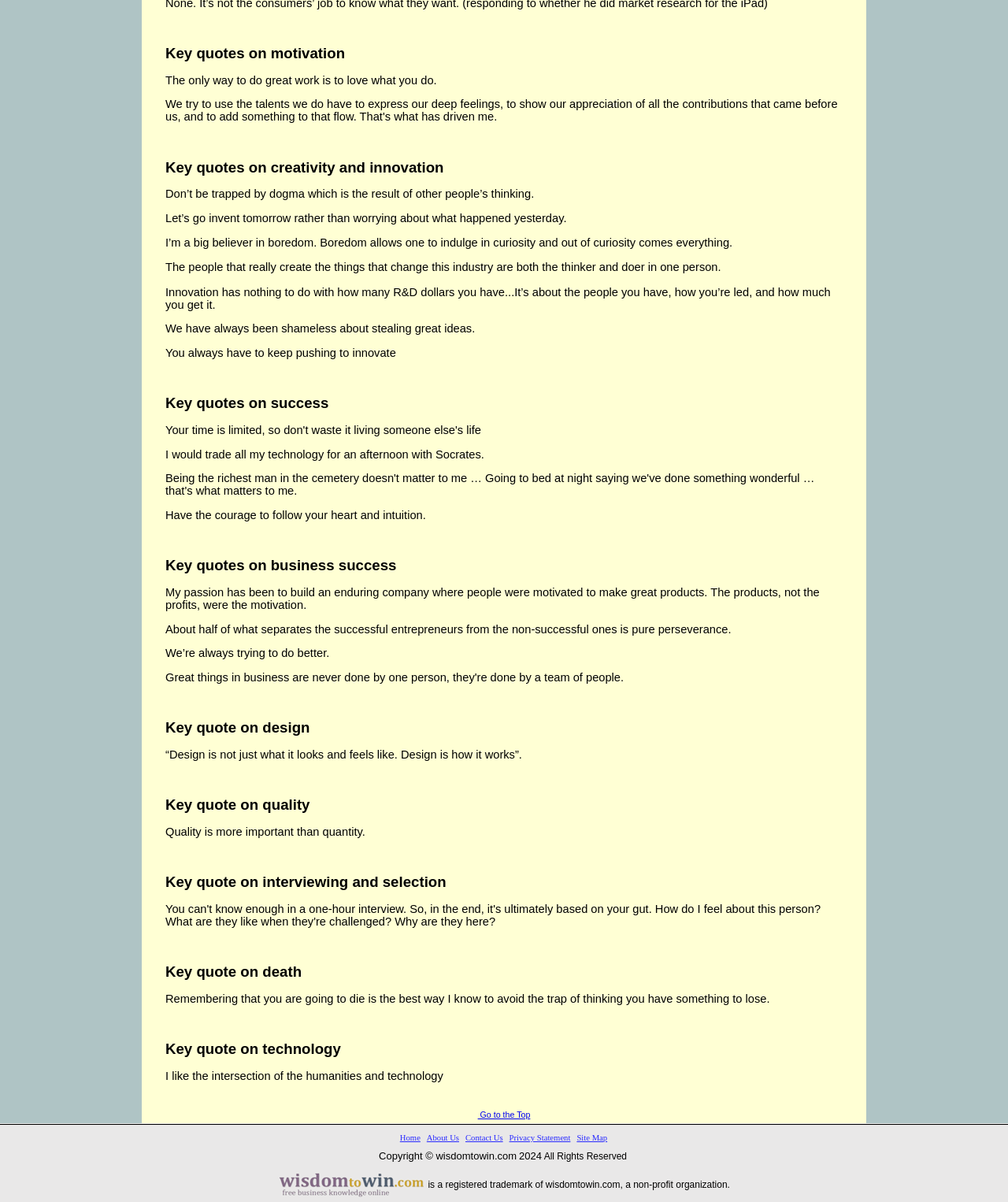Provide a short answer using a single word or phrase for the following question: 
What is the purpose of the 'Go to the Top' link?

To go back to the top of the webpage